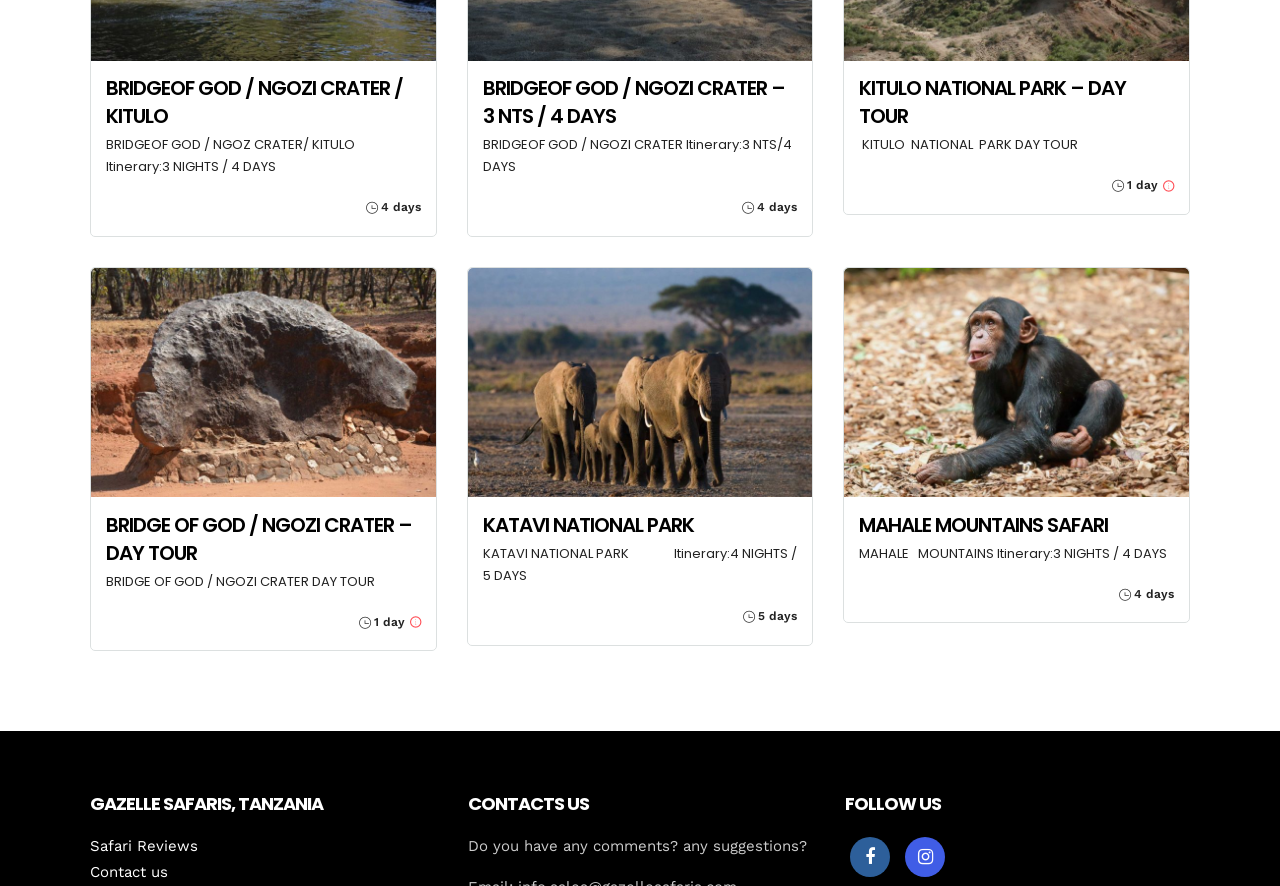How many social media platforms can you follow this company on?
Please provide a detailed answer to the question.

I found the section with the heading 'FOLLOW US' and looked for the social media links. There are two links, one with the Facebook icon and one with the Twitter icon, indicating that you can follow this company on two social media platforms.